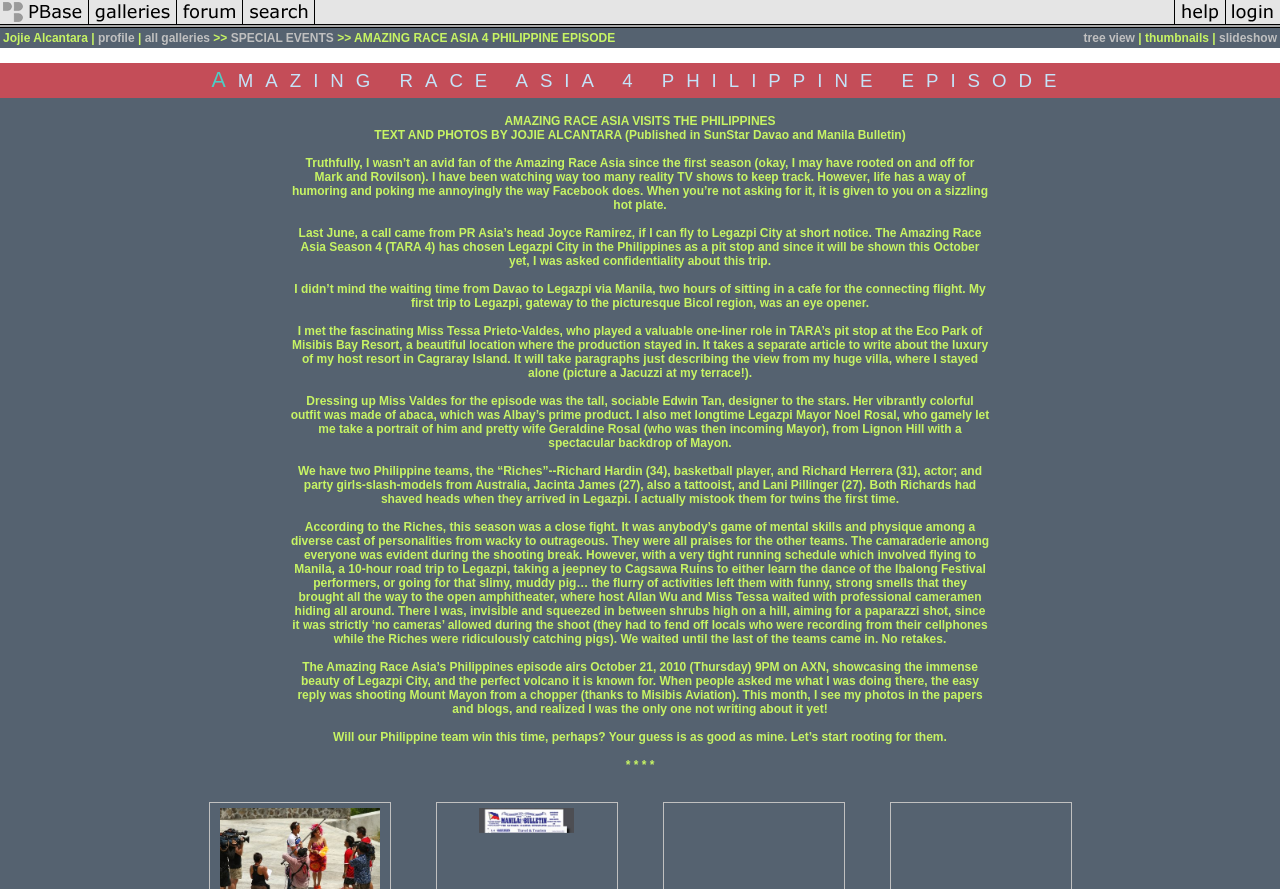Please mark the bounding box coordinates of the area that should be clicked to carry out the instruction: "click on photo sharing and upload".

[0.0, 0.0, 0.07, 0.031]